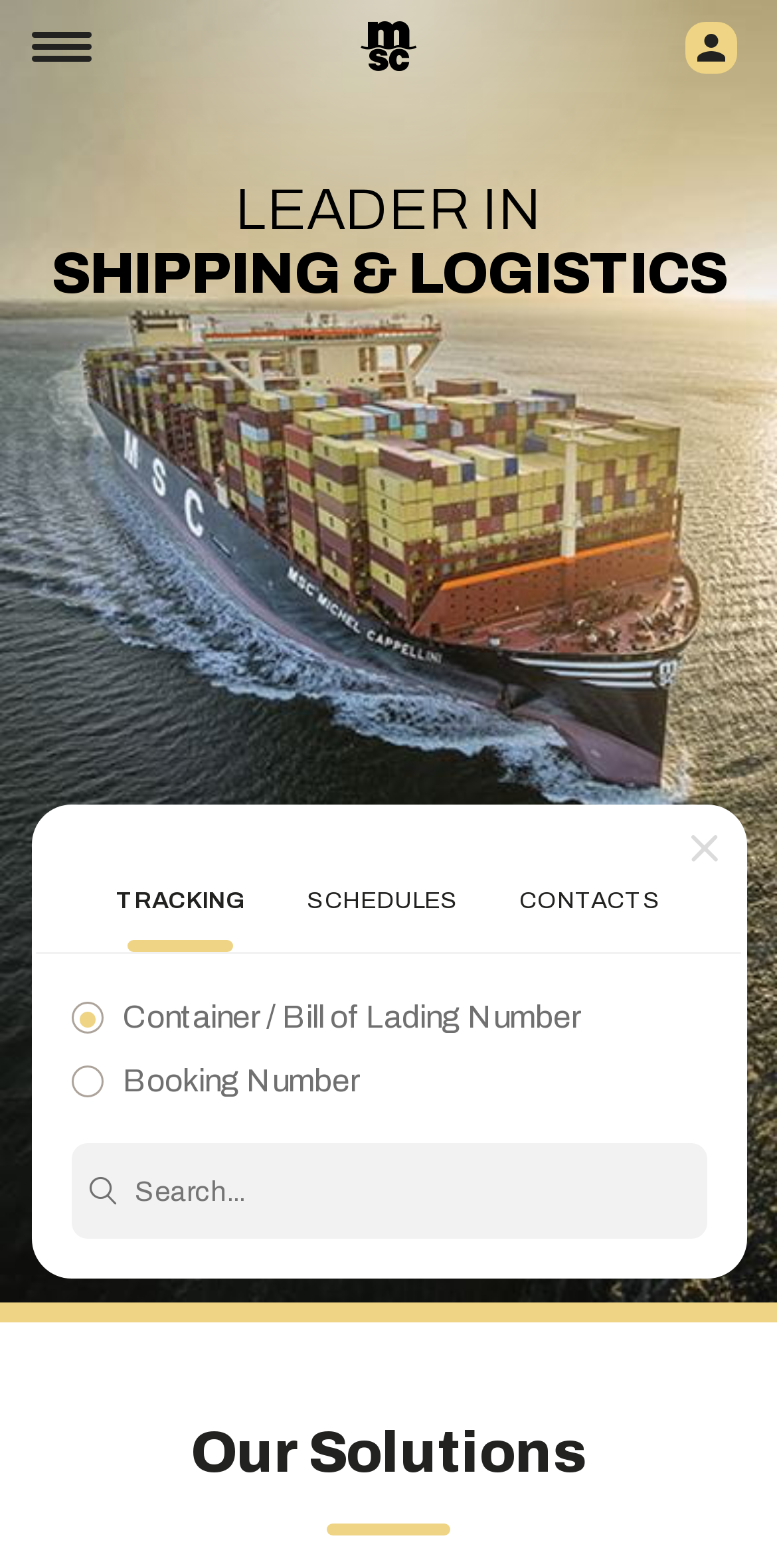Find the bounding box coordinates for the UI element whose description is: "next ›". The coordinates should be four float numbers between 0 and 1, in the format [left, top, right, bottom].

None